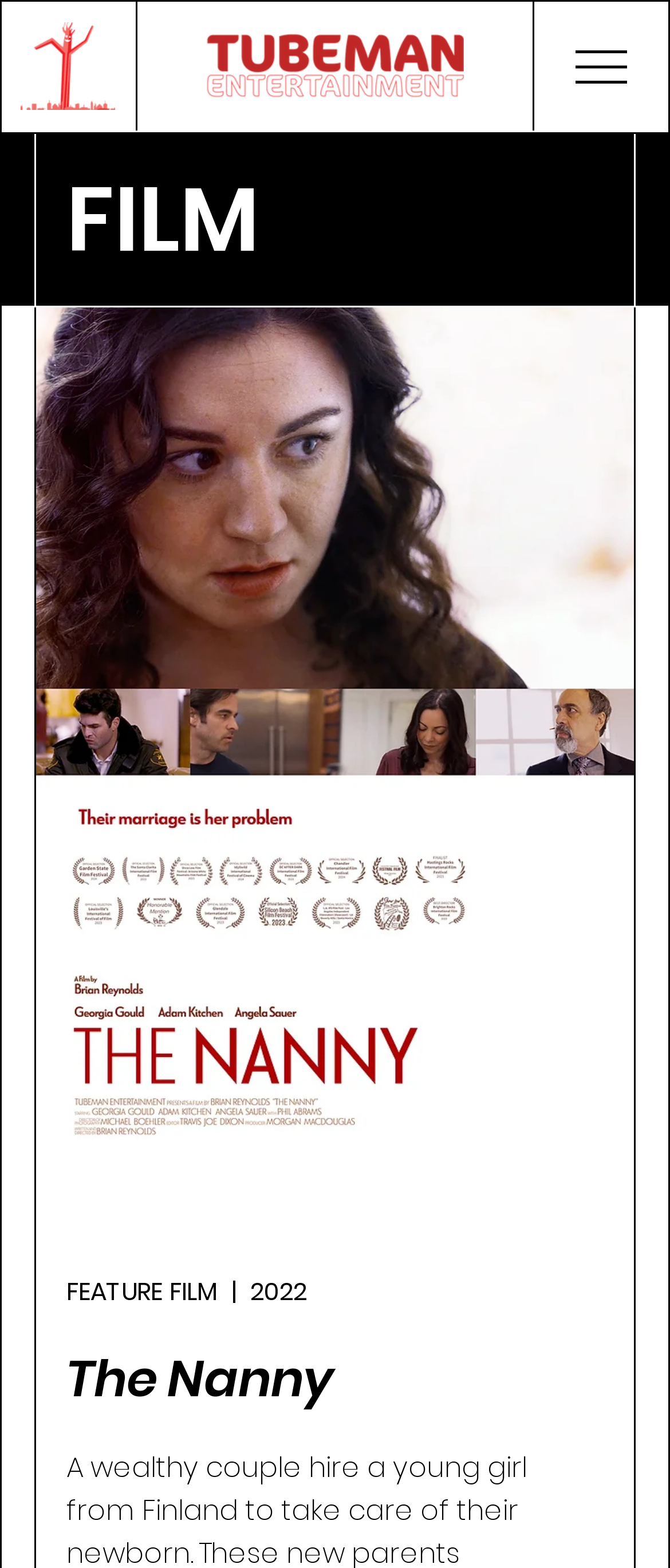Identify the bounding box for the element characterized by the following description: "The Nanny".

[0.099, 0.857, 0.499, 0.902]